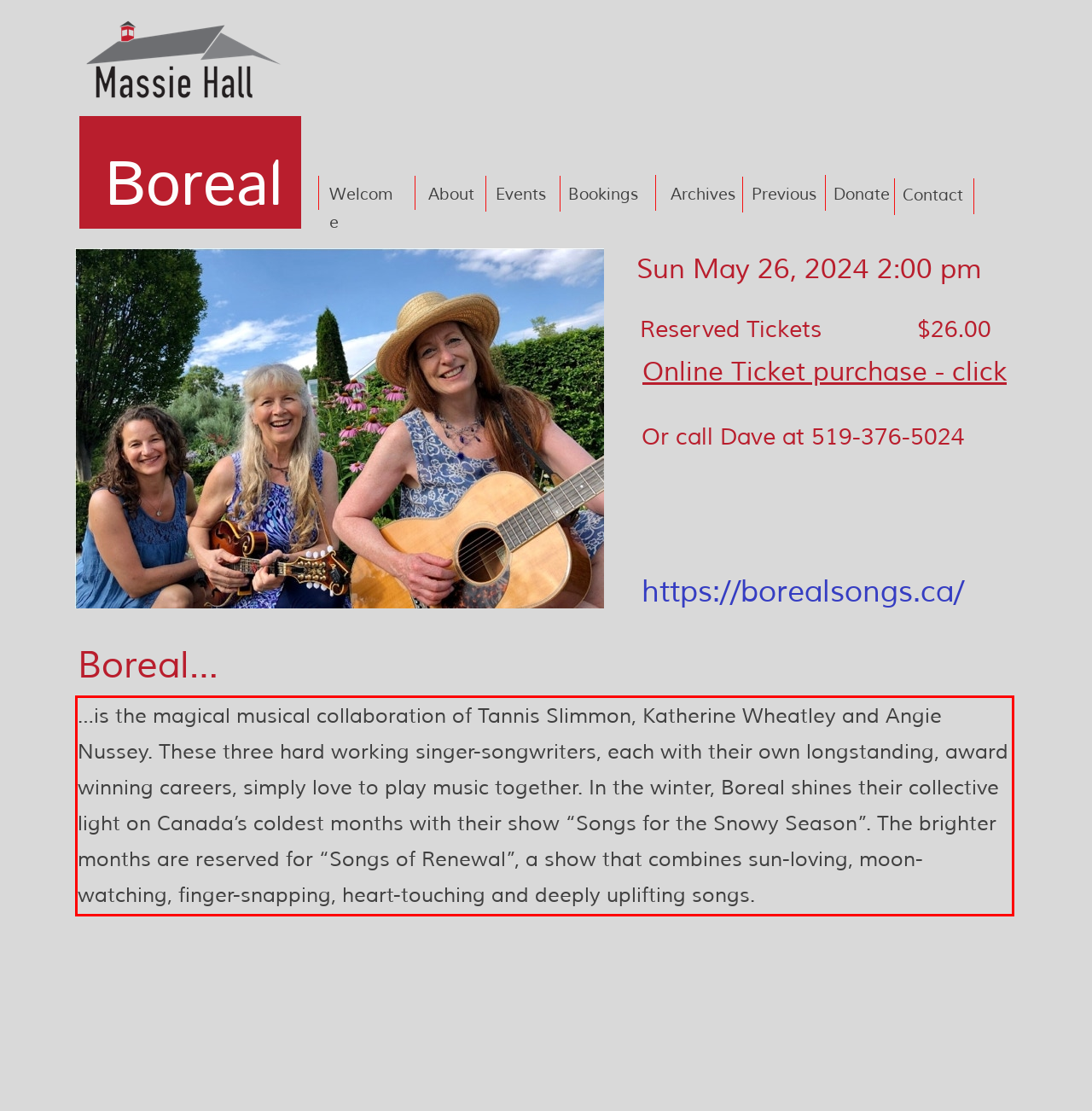You have a screenshot of a webpage with a UI element highlighted by a red bounding box. Use OCR to obtain the text within this highlighted area.

…is the magical musical collaboration of Tannis Slimmon, Katherine Wheatley and Angie Nussey. These three hard working singer-songwriters, each with their own longstanding, award winning careers, simply love to play music together. In the winter, Boreal shines their collective light on Canada’s coldest months with their show “Songs for the Snowy Season”. The brighter months are reserved for “Songs of Renewal”, a show that combines sun-loving, moon-watching, finger-snapping, heart-touching and deeply uplifting songs.